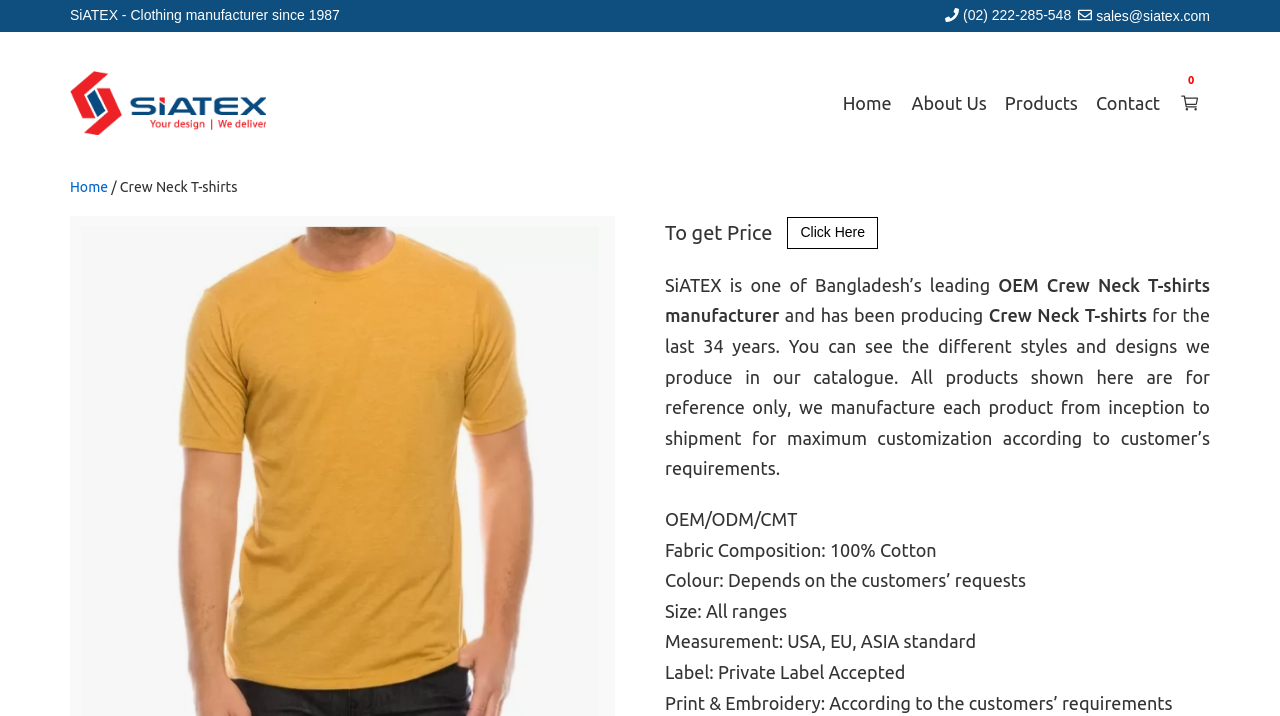Please identify the bounding box coordinates of the area that needs to be clicked to follow this instruction: "Click the 'Click Here' button".

[0.615, 0.303, 0.686, 0.347]